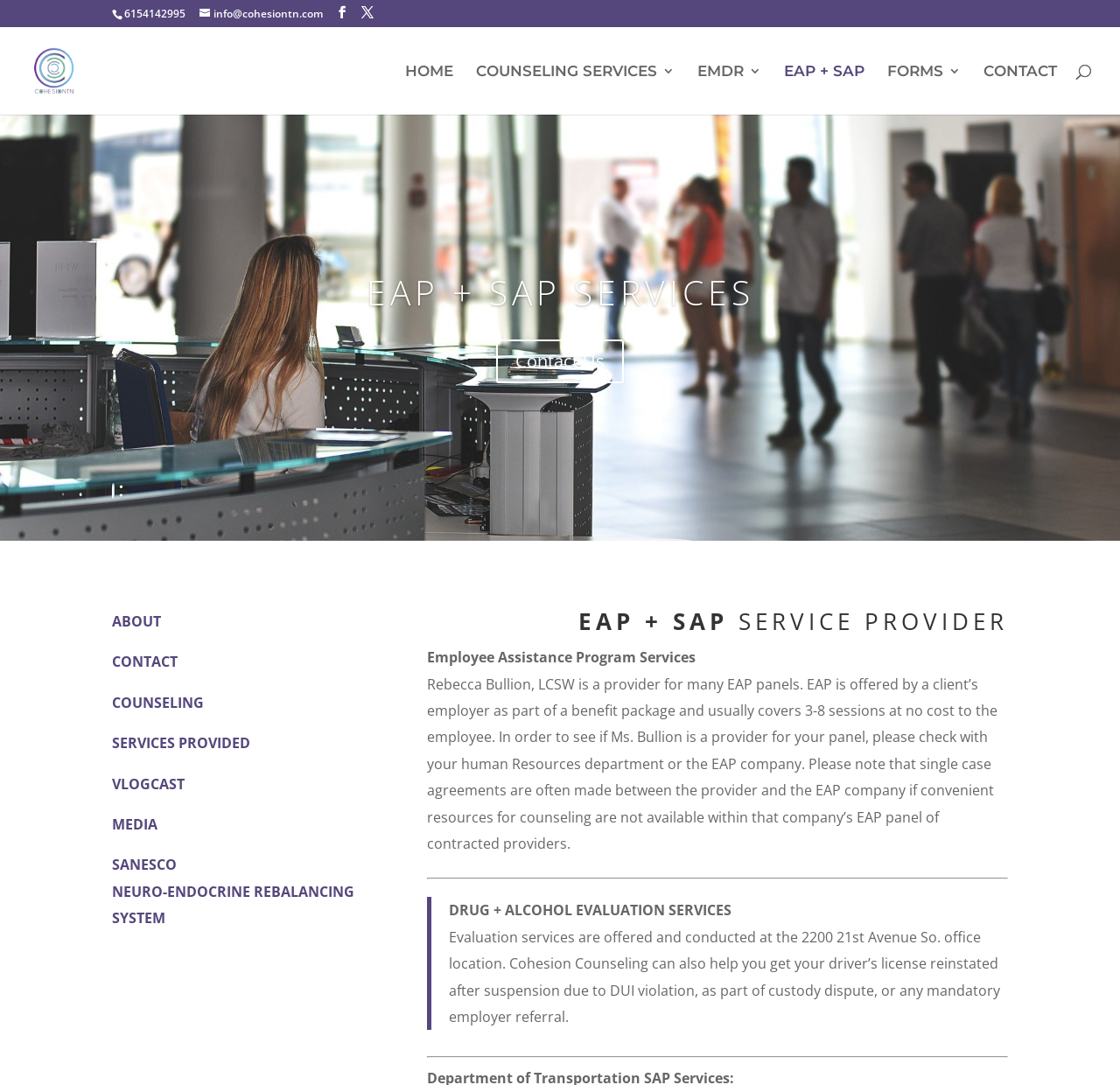Given the content of the image, can you provide a detailed answer to the question?
How many links are there in the top navigation menu?

I counted the number of link elements in the top navigation menu, which are 'HOME', 'COUNSELING SERVICES 3', 'EMDR 3', 'EAP + SAP', 'FORMS 3', and 'CONTACT'.